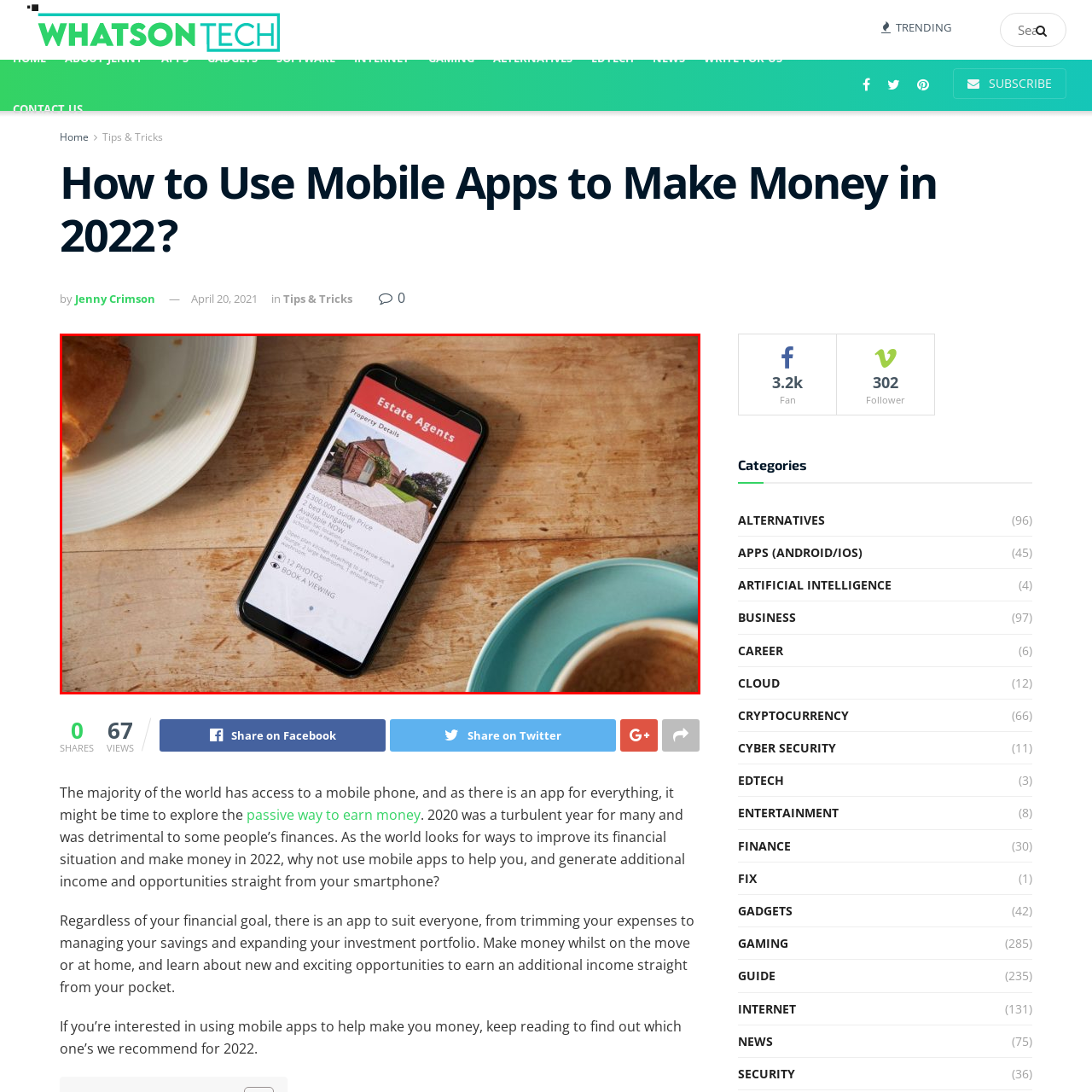Observe the image enclosed by the red border and respond to the subsequent question with a one-word or short phrase:
How many photographs of the property are available to view?

12